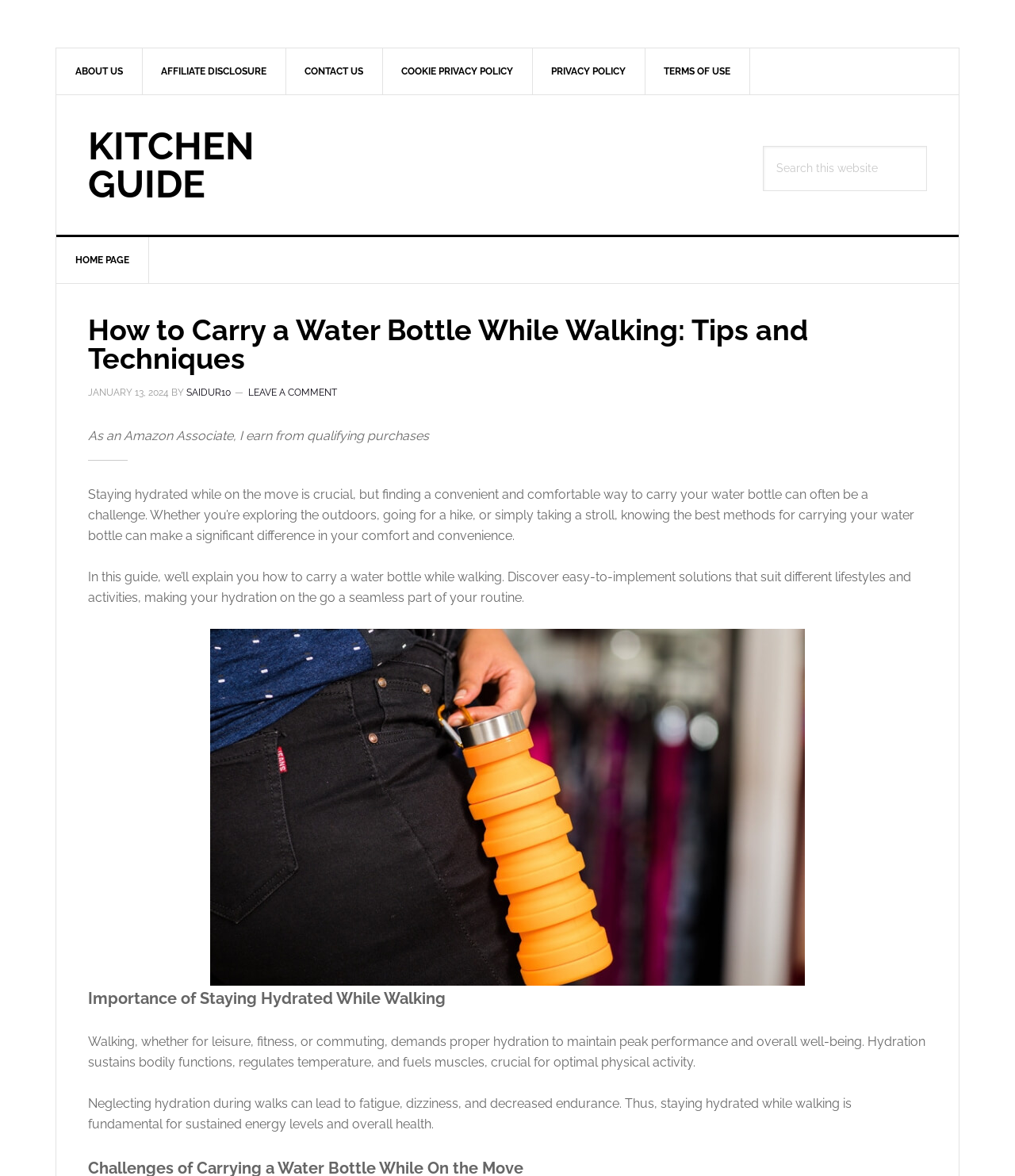Find the bounding box coordinates of the clickable area required to complete the following action: "Go to ABOUT US page".

[0.055, 0.041, 0.141, 0.08]